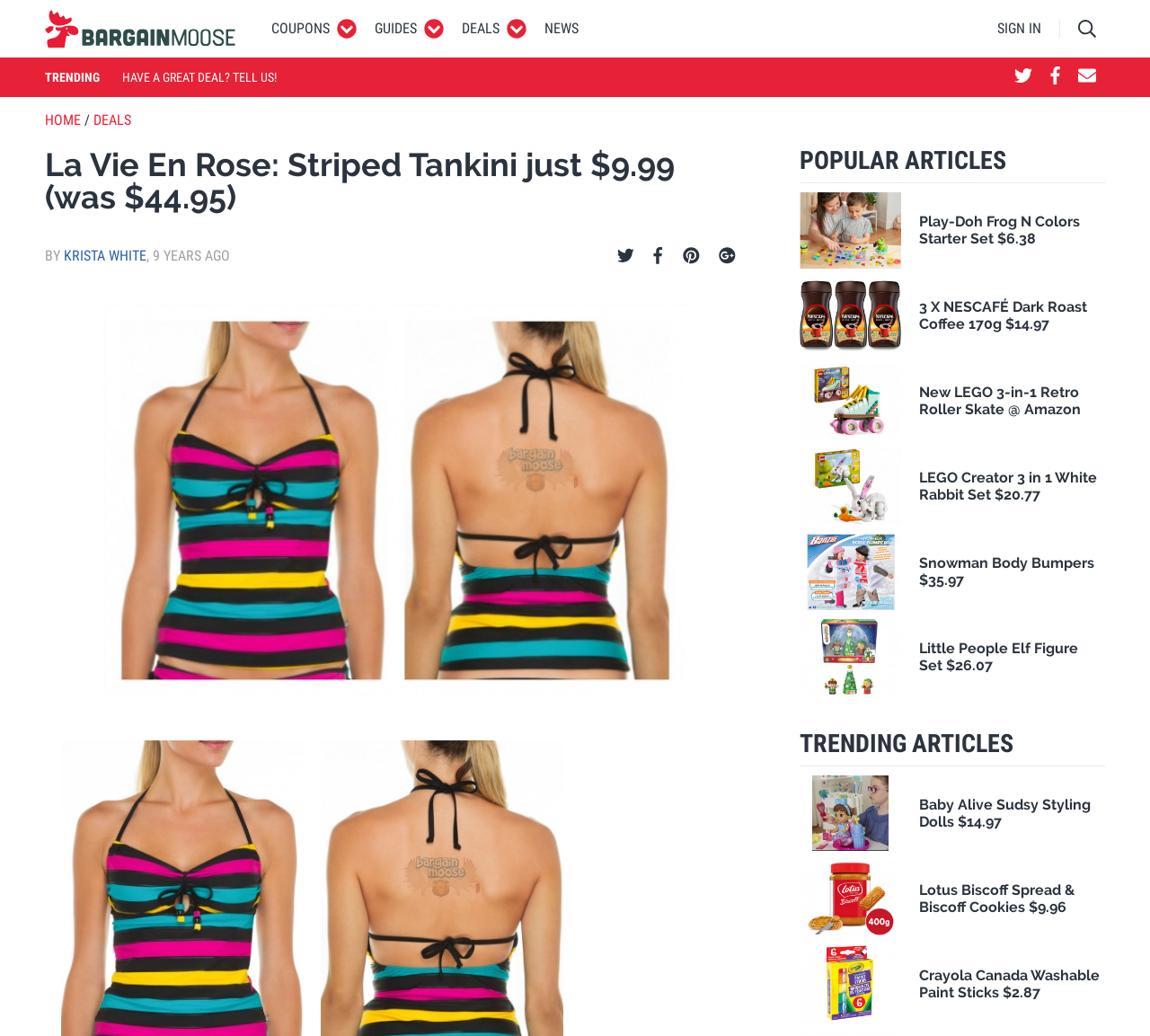Find the bounding box coordinates for the HTML element described in this sentence: "title="Facebook"". Provide the coordinates as four float numbers between 0 and 1, in the format [left, top, right, bottom].

[0.56, 0.227, 0.585, 0.267]